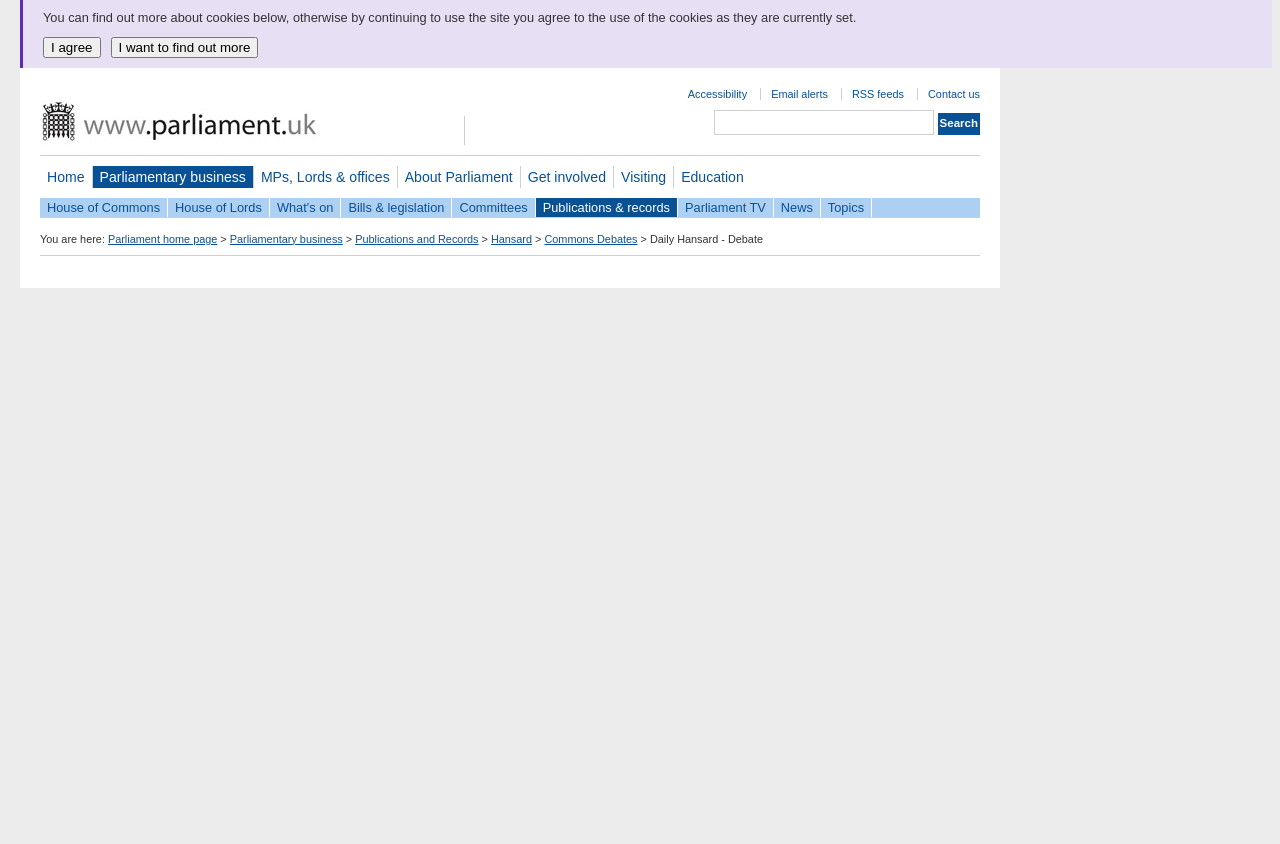Specify the bounding box coordinates of the area to click in order to follow the given instruction: "Read the news article 'NSA hacks China, leaker Snowden claims'."

None